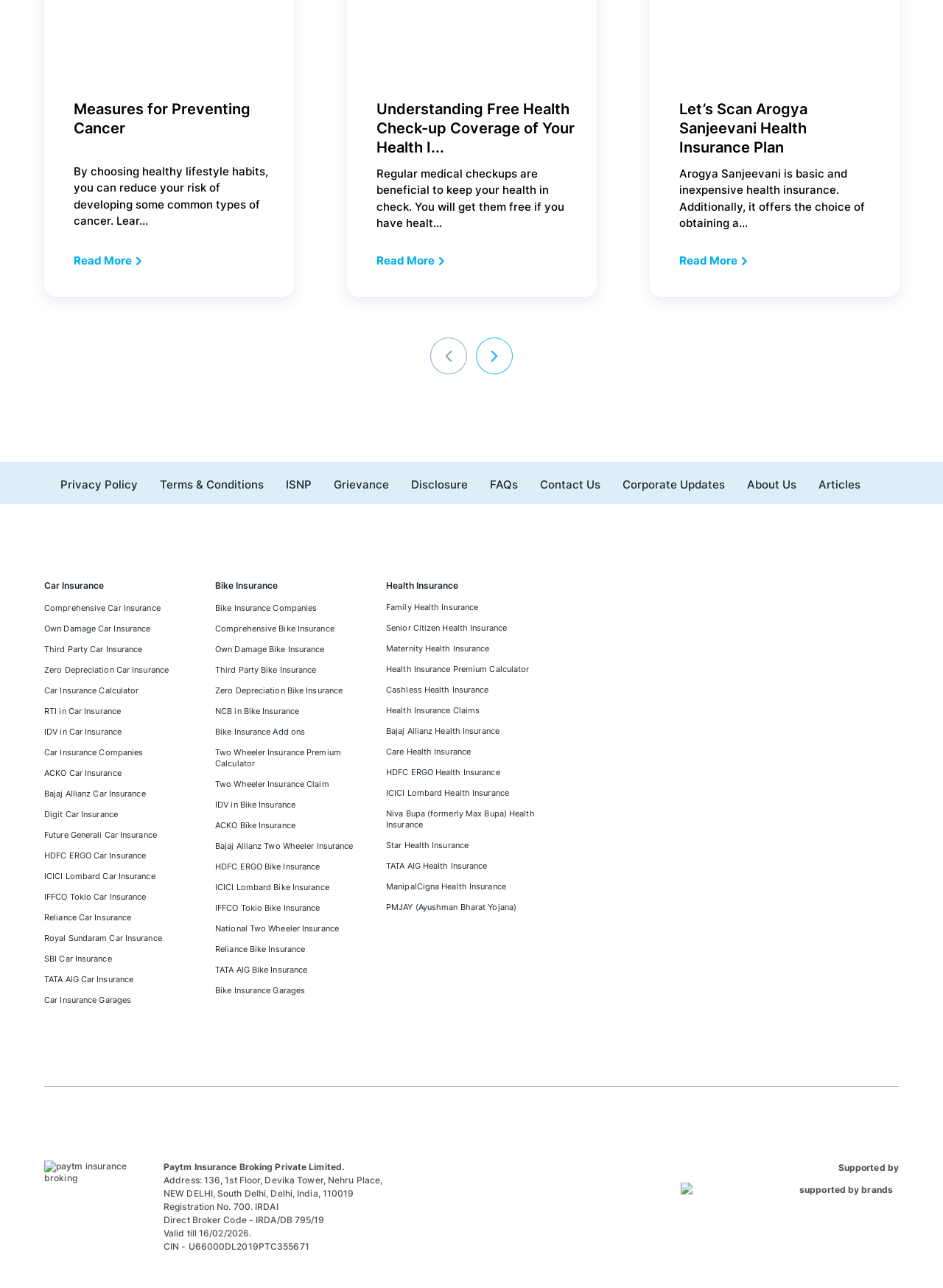How many health insurance companies are listed?
With the help of the image, please provide a detailed response to the question.

There are ten health insurance companies listed on the webpage, including Bajaj Allianz, Care Health, HDFC ERGO, ICICI Lombard, Niva Bupa, Star Health, TATA AIG, ManipalCigna, and PMJAY (Ayushman Bharat Yojana).